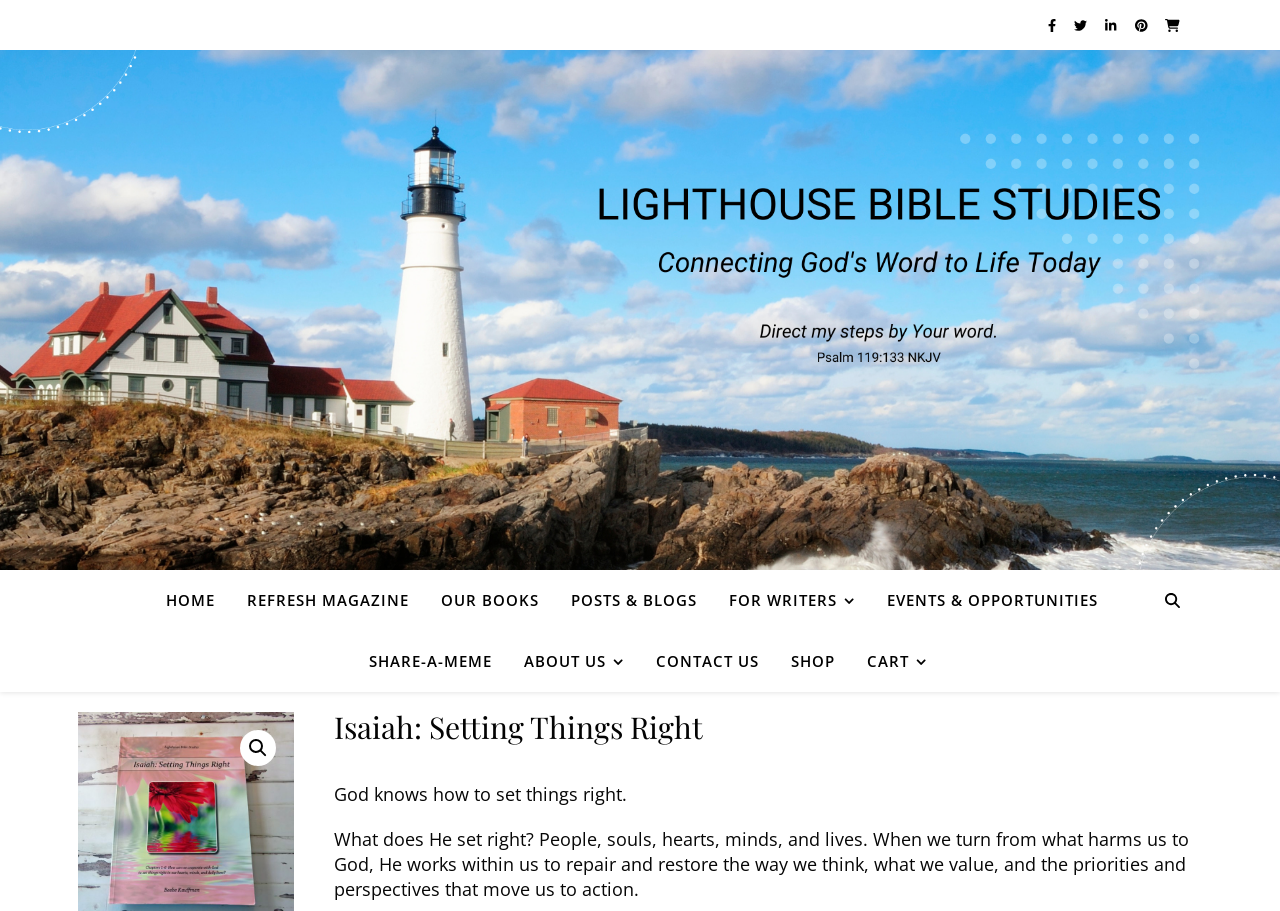Please respond to the question with a concise word or phrase:
How many navigation links are available?

9